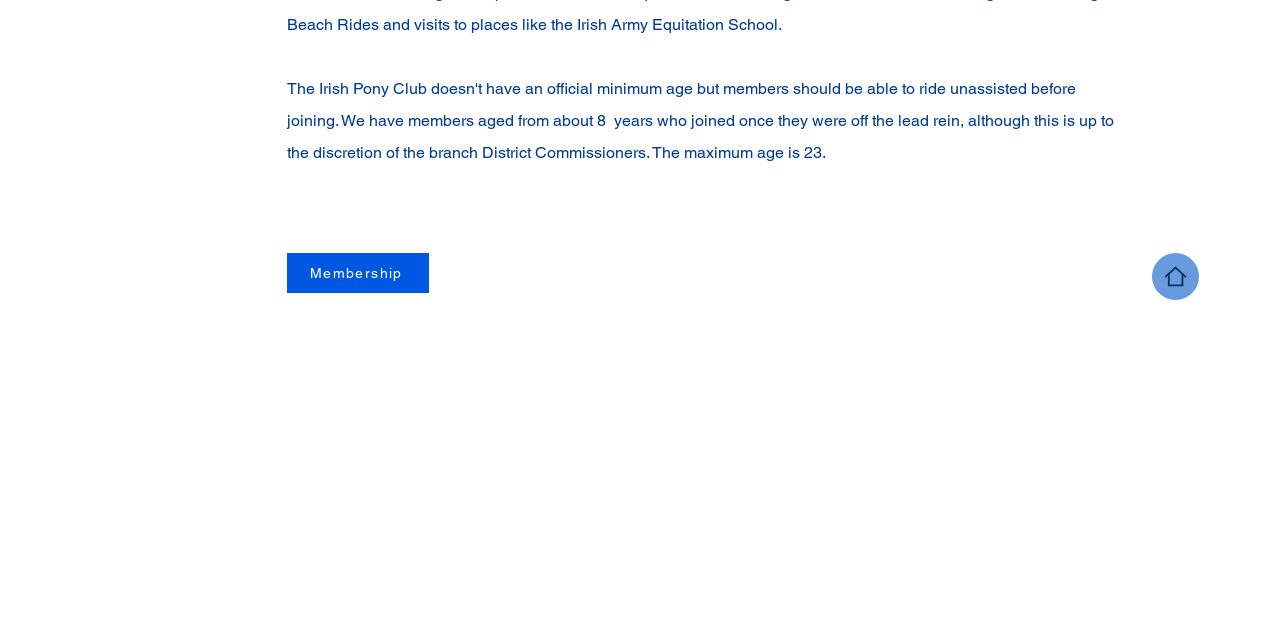Using the given element description, provide the bounding box coordinates (top-left x, top-left y, bottom-right x, bottom-right y) for the corresponding UI element in the screenshot: Membership

[0.224, 0.395, 0.335, 0.457]